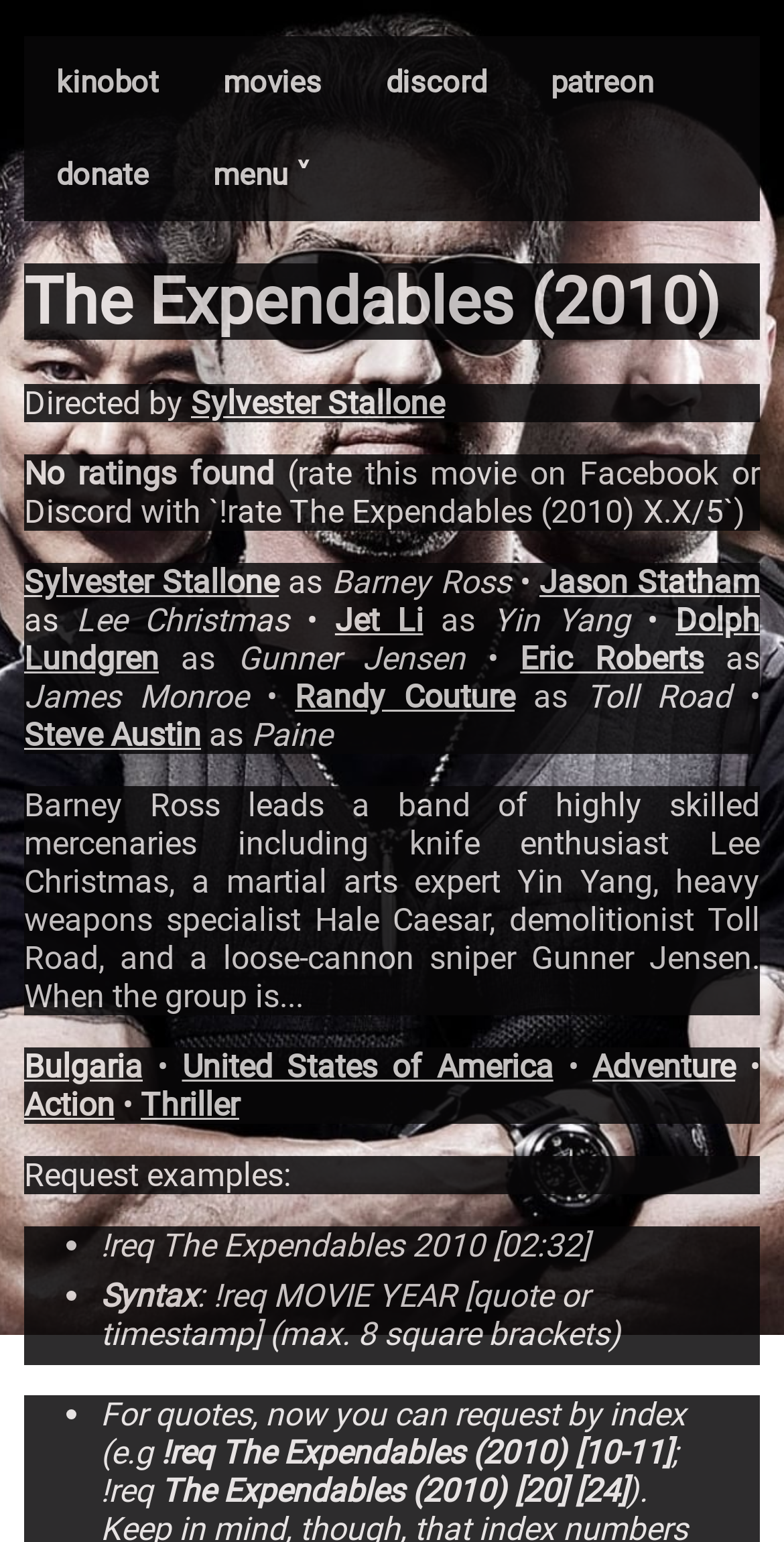Please mark the bounding box coordinates of the area that should be clicked to carry out the instruction: "Request a quote from the movie".

[0.128, 0.795, 0.751, 0.82]